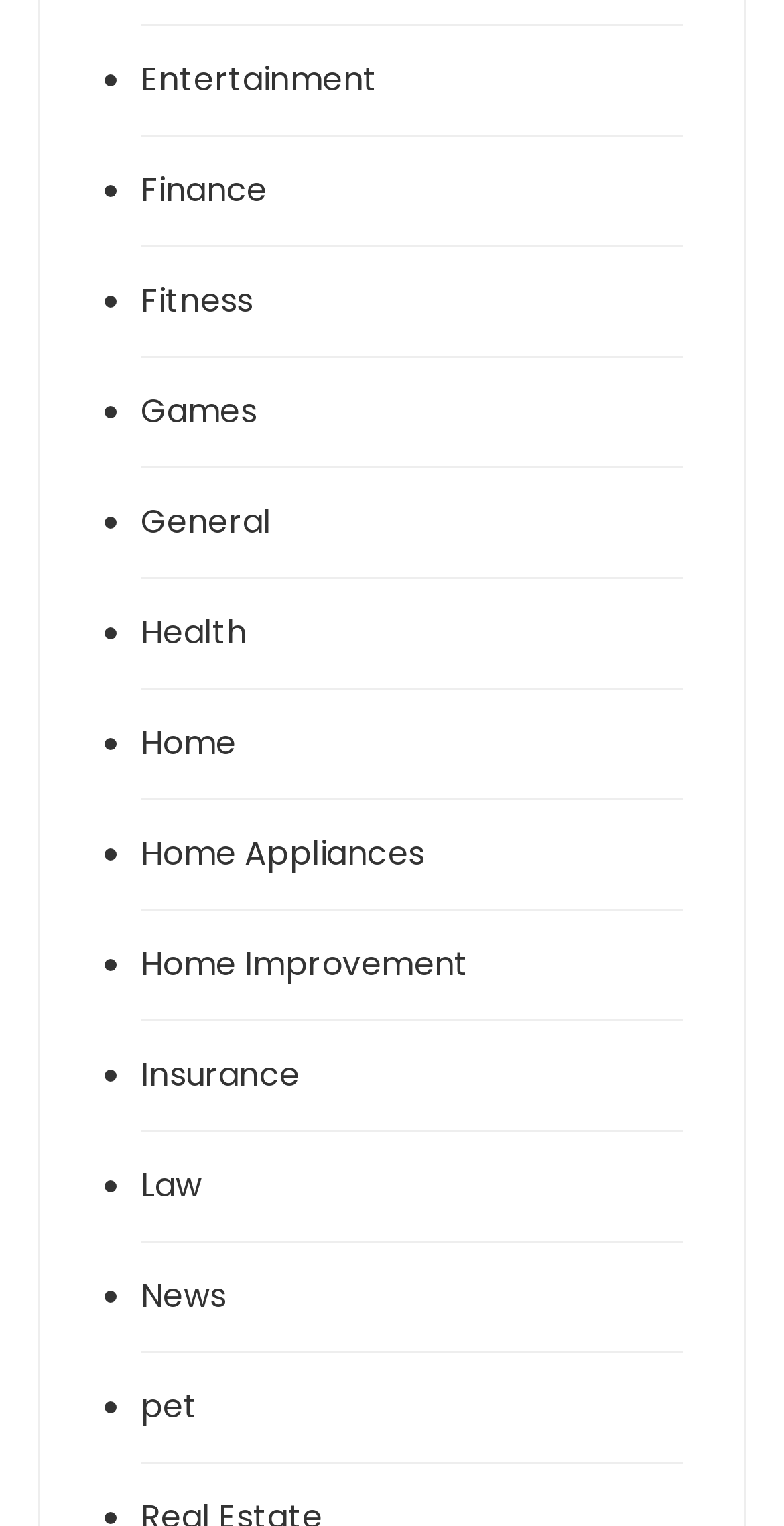What is the first category listed?
Based on the screenshot, provide a one-word or short-phrase response.

Entertainment